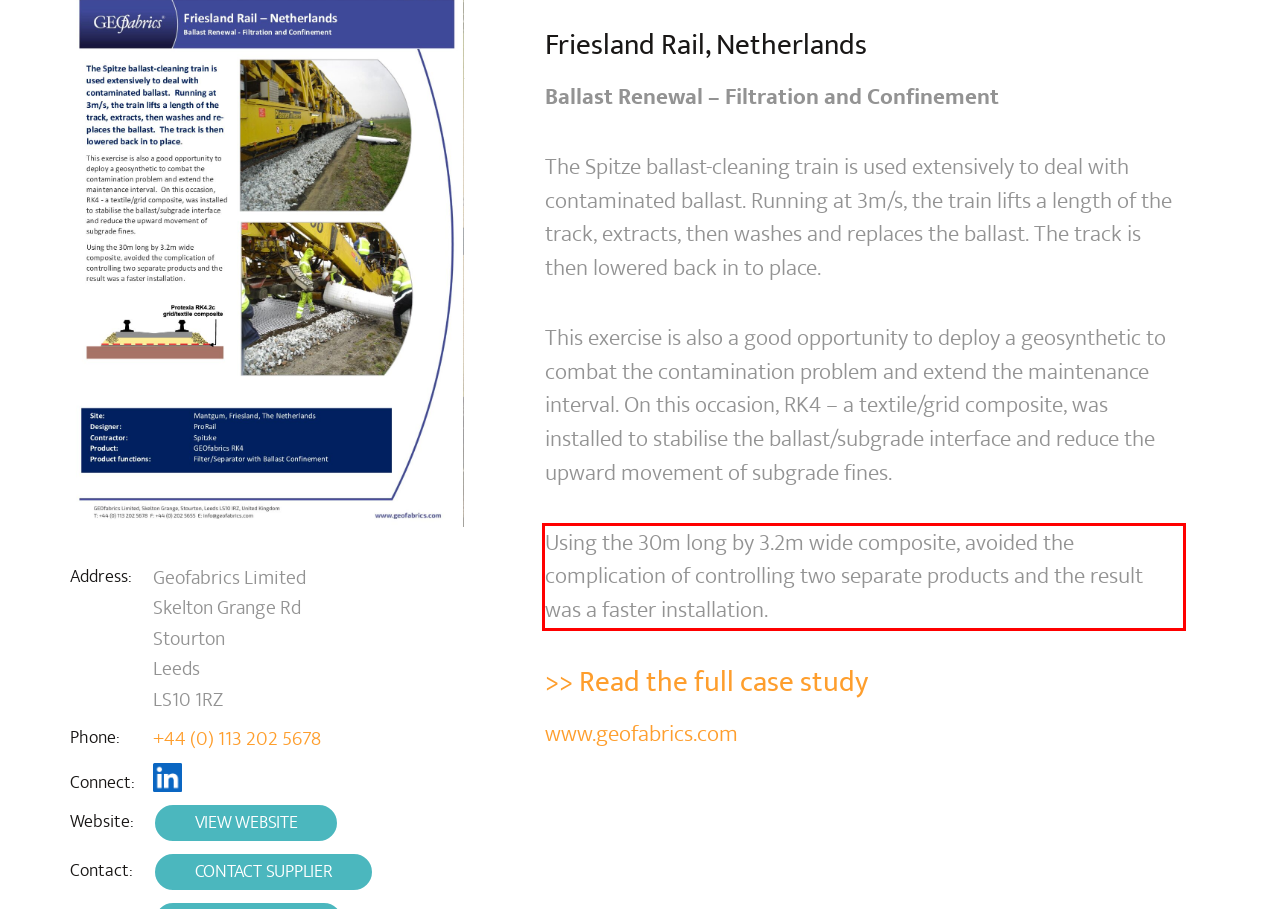Using the provided screenshot, read and generate the text content within the red-bordered area.

Using the 30m long by 3.2m wide composite, avoided the complication of controlling two separate products and the result was a faster installation.